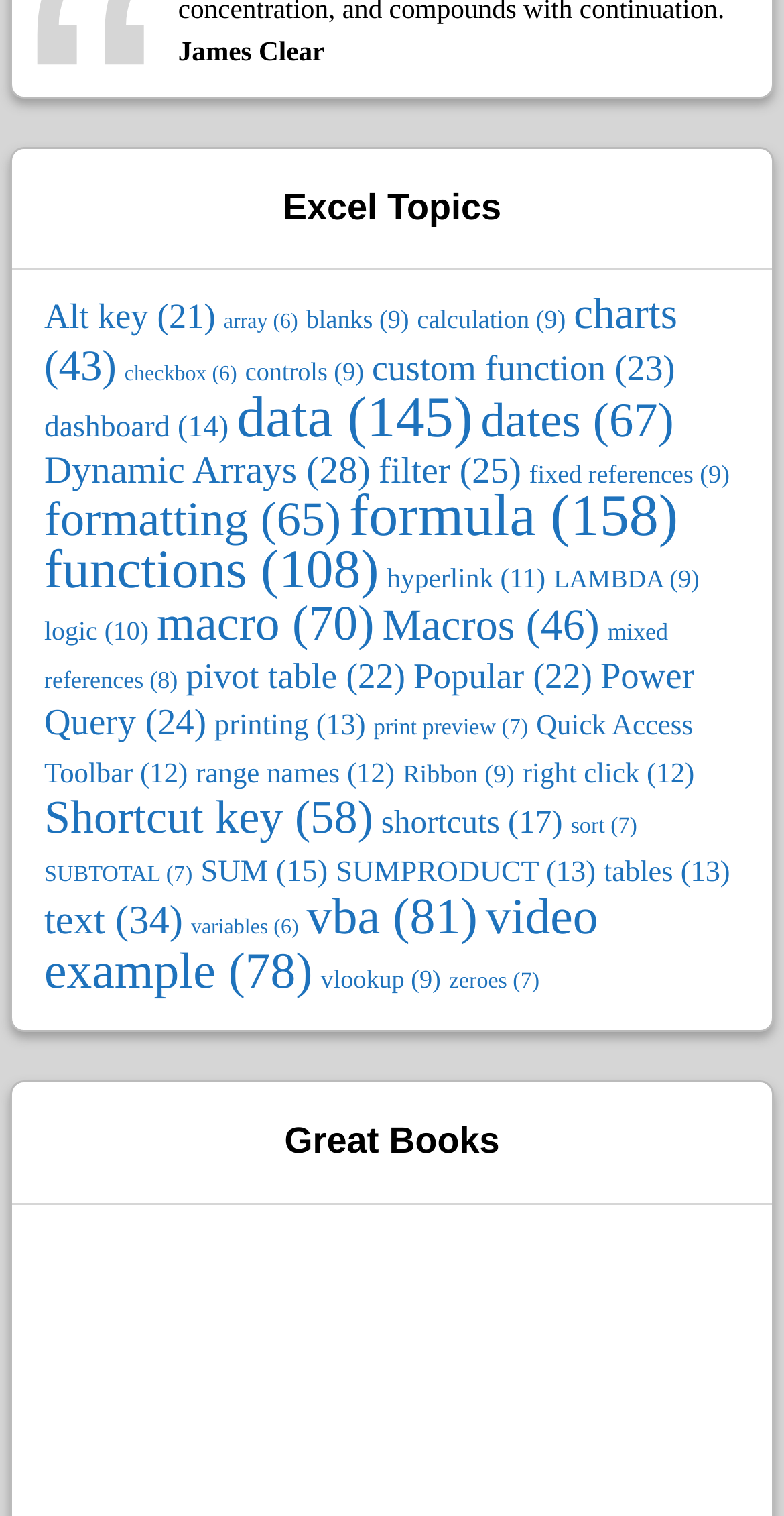What is the topic with the most items?
Please respond to the question thoroughly and include all relevant details.

After examining the links on the webpage, I found that the topic with the most items is 'formula' with 158 items. This is indicated by the static text element '(158)' next to the link 'formula', which is located at a bounding box coordinate of [0.445, 0.32, 0.865, 0.363].